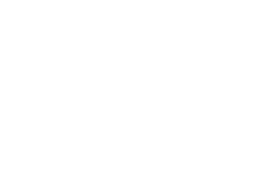Describe all elements and aspects of the image.

The image depicts a visual representation associated with the article titled "Virtual Reality of an Ammonia Refrigeration System." This article explores the use of Oculus technology to showcase ammonia refrigeration systems, specifically highlighting its presentation during the IIAR Conference. The topic is part of a broader discussion on industrial refrigeration, which includes various aspects such as training for customized systems, control panel design, commissioning, power monitoring, controls maintenance, operation manuals, third-party integration, and the use of test cells. This image serves to enhance the reader's understanding of innovative solutions in the ammonia refrigeration industry.